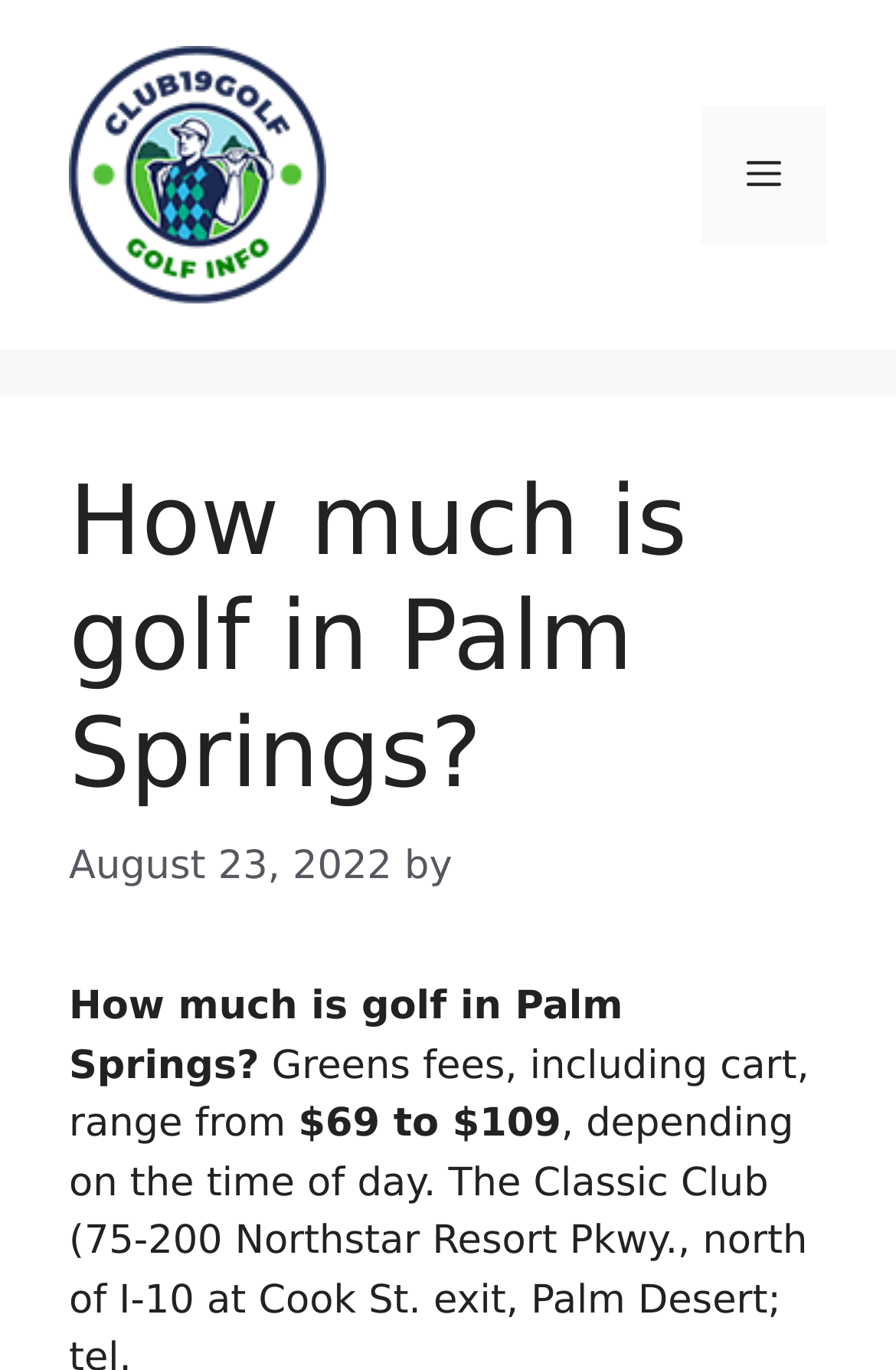Respond to the following question using a concise word or phrase: 
Who wrote the article about golf in Palm Springs?

Not specified